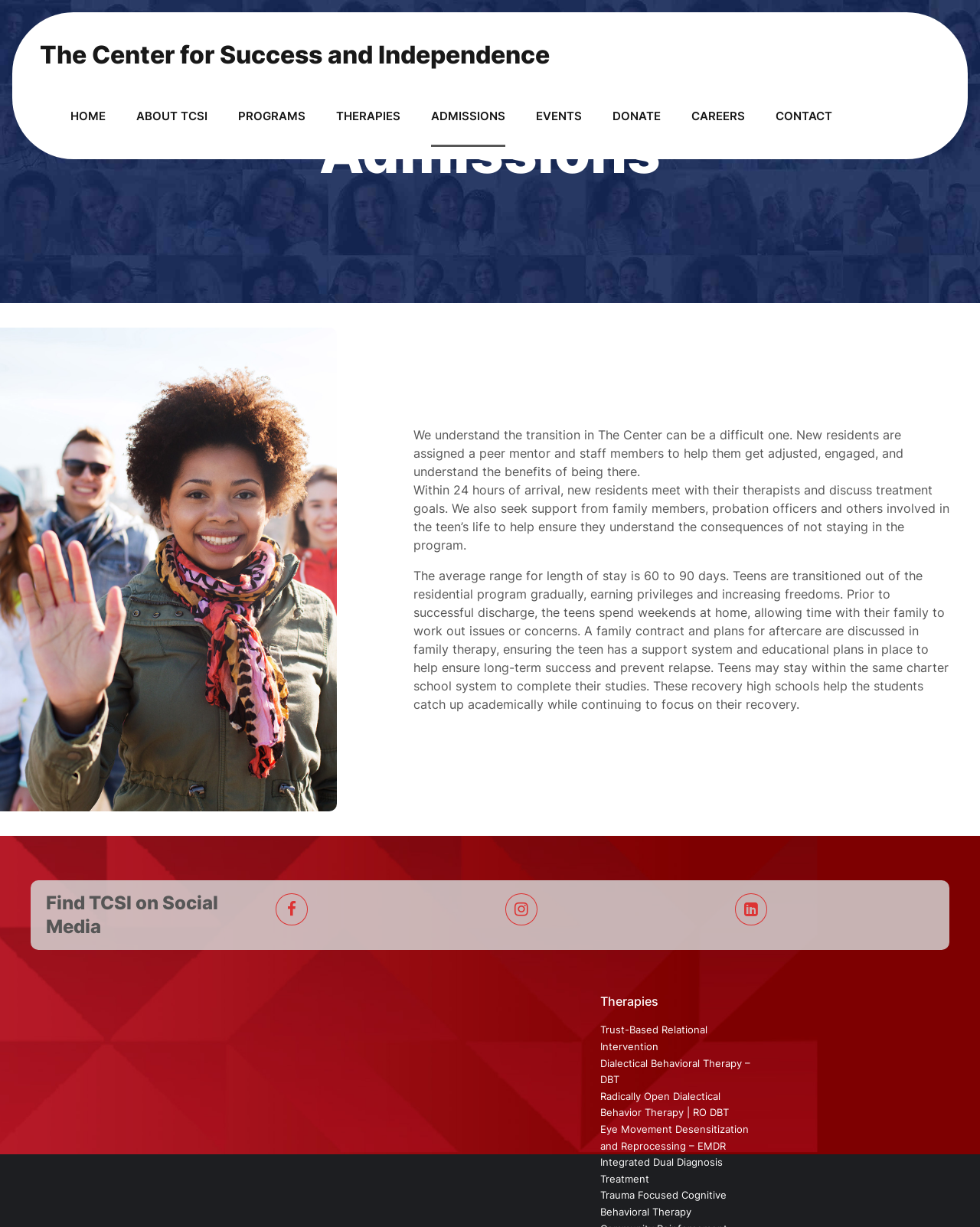Select the bounding box coordinates of the element I need to click to carry out the following instruction: "go to admissions".

[0.44, 0.07, 0.516, 0.12]